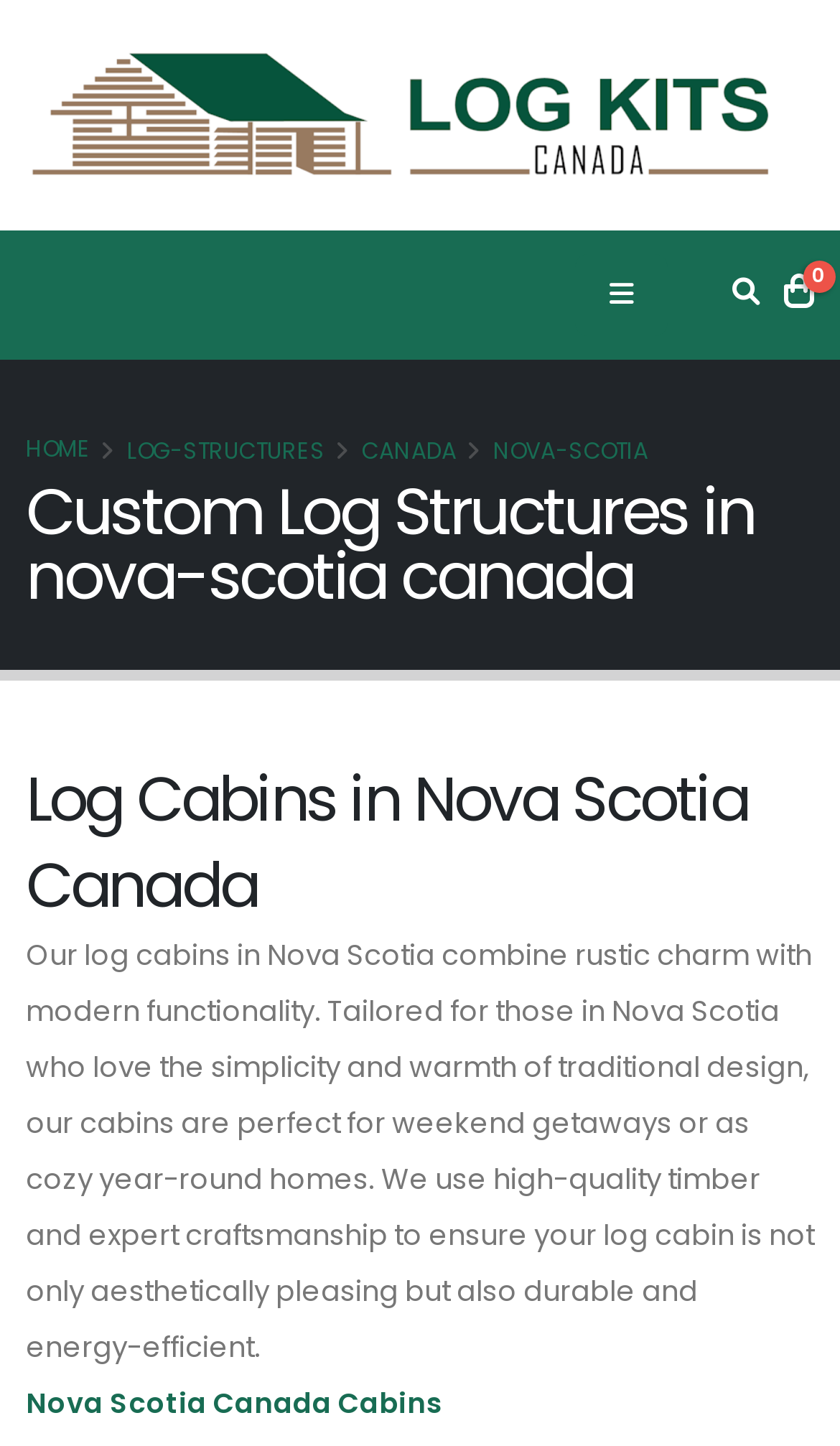Please determine the bounding box coordinates for the element that should be clicked to follow these instructions: "Learn more about log cabins in Nova Scotia Canada".

[0.031, 0.957, 0.526, 0.986]